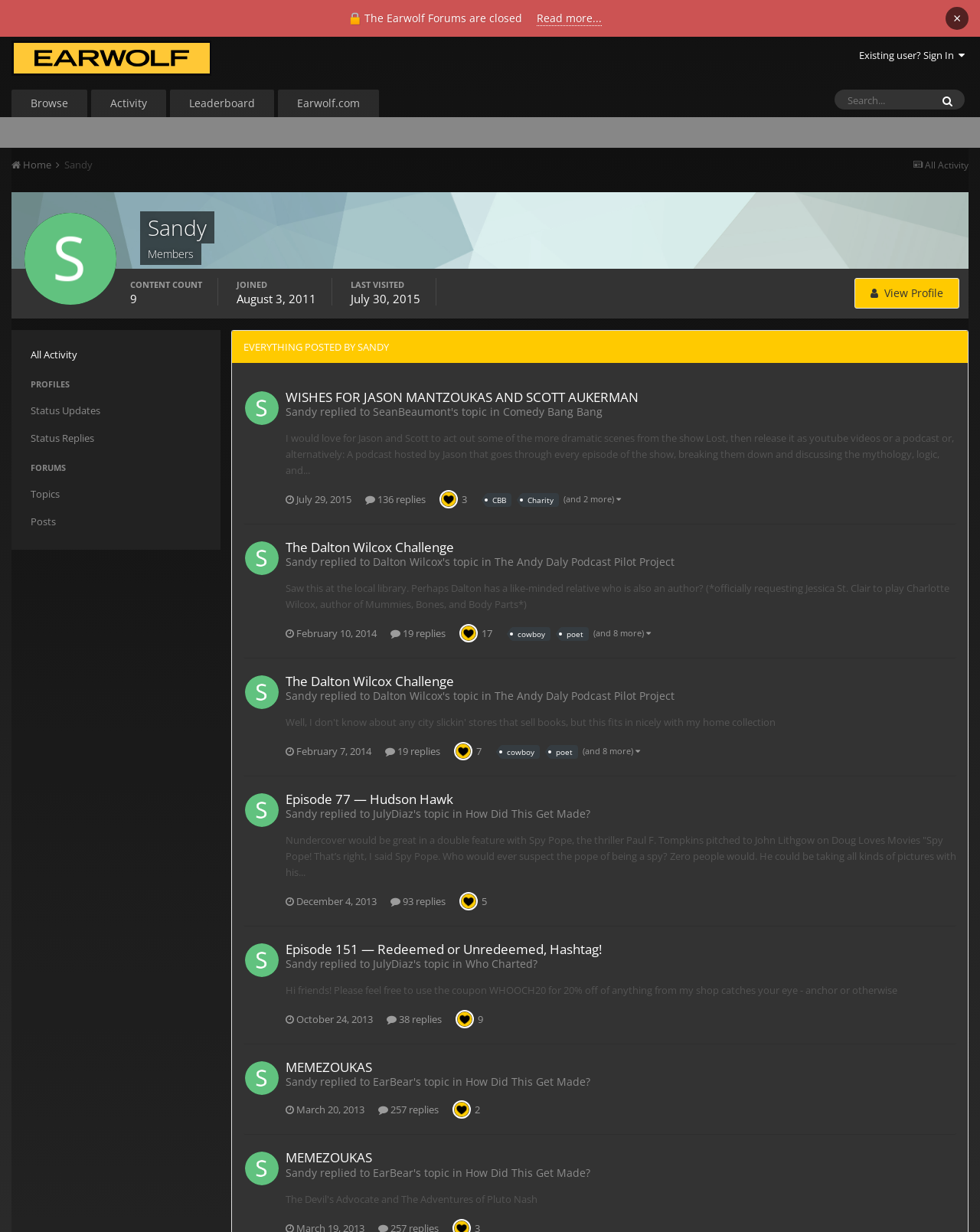Please determine the bounding box coordinates of the area that needs to be clicked to complete this task: 'View profile'. The coordinates must be four float numbers between 0 and 1, formatted as [left, top, right, bottom].

[0.872, 0.226, 0.979, 0.25]